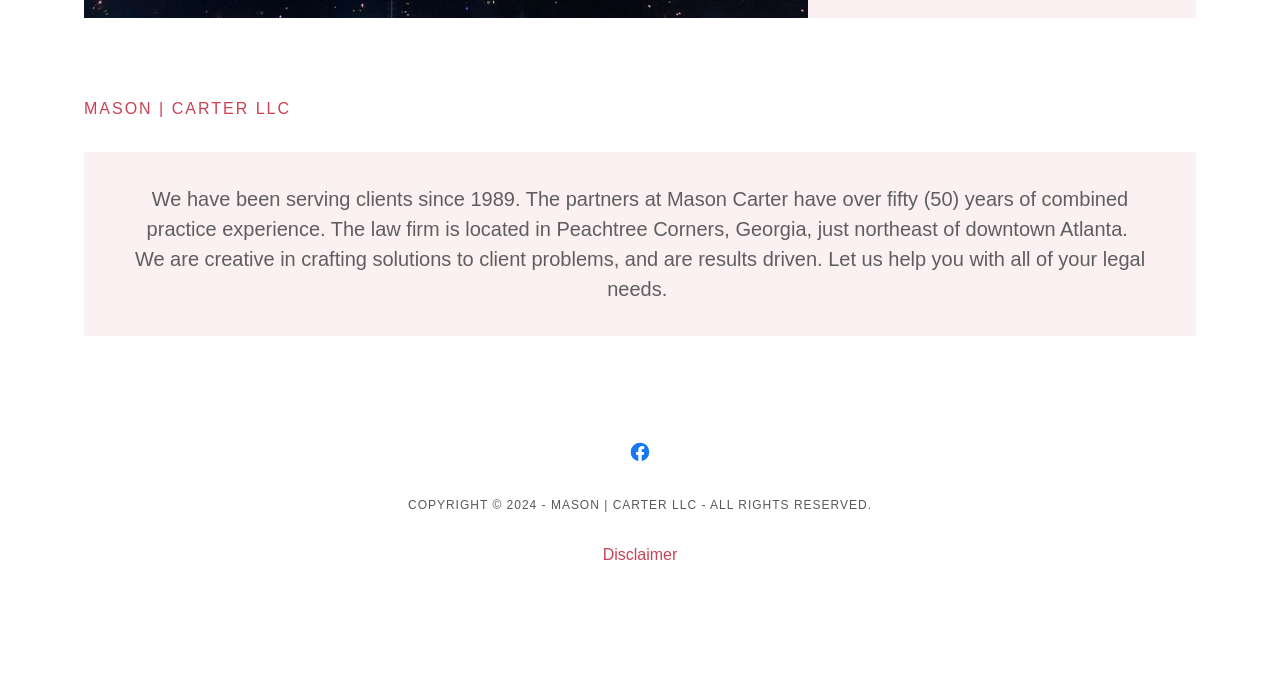Can you find the bounding box coordinates for the UI element given this description: "aria-label="Facebook Social Link""? Provide the coordinates as four float numbers between 0 and 1: [left, top, right, bottom].

[0.484, 0.624, 0.516, 0.682]